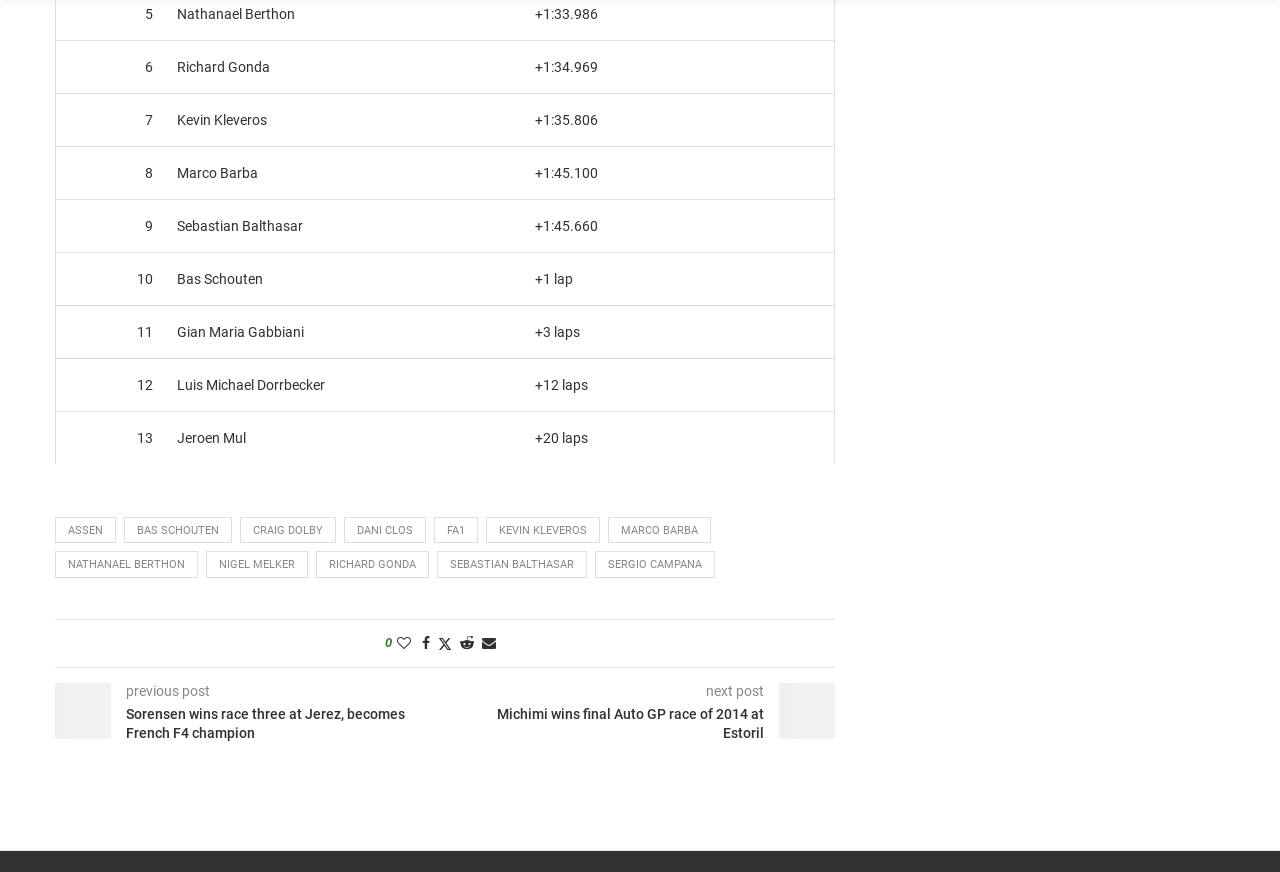Locate the bounding box coordinates of the element I should click to achieve the following instruction: "Click on the link to view previous post".

[0.098, 0.783, 0.164, 0.801]